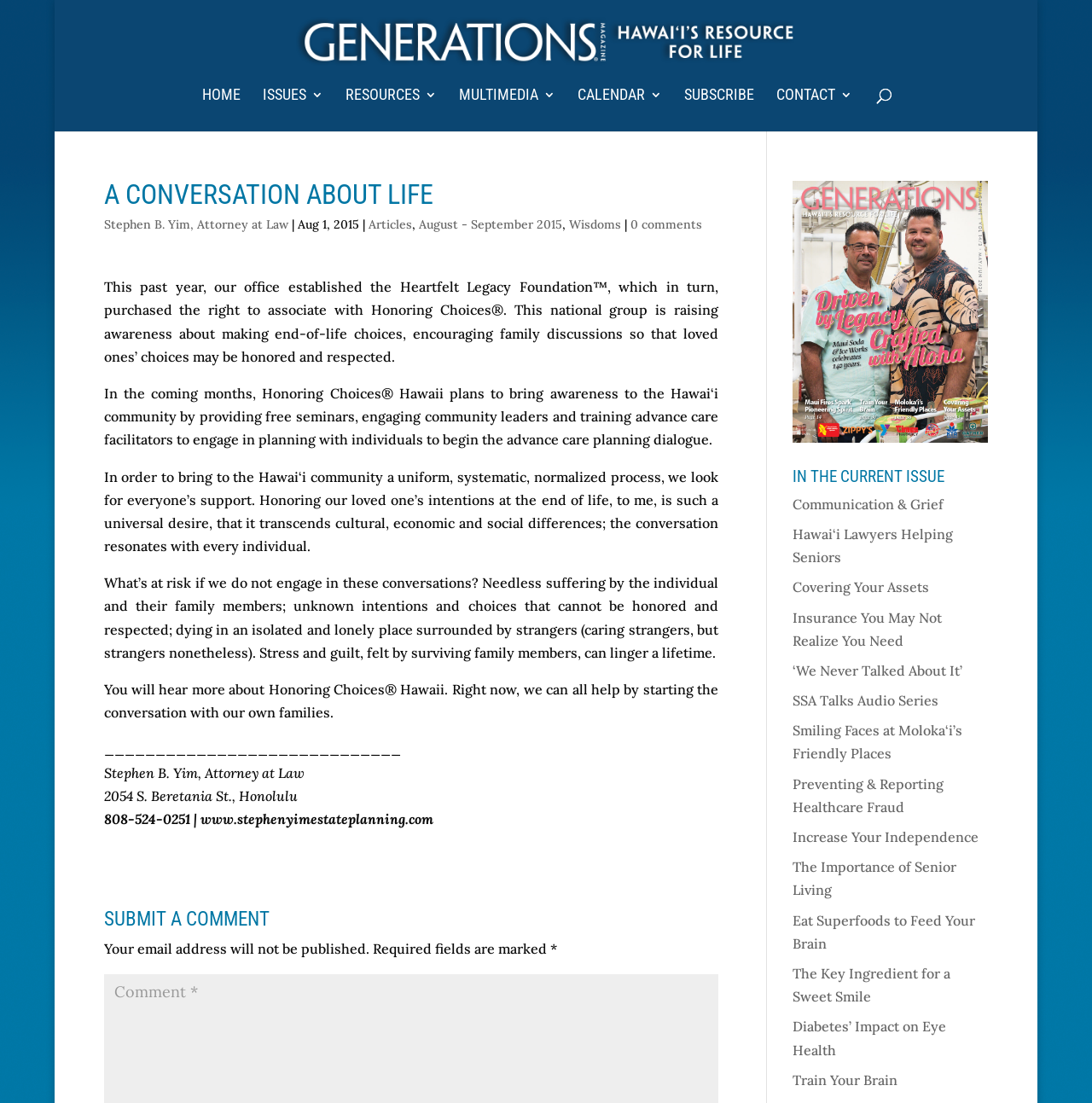Please identify the bounding box coordinates of the area that needs to be clicked to fulfill the following instruction: "Click on the 'HOME' link."

[0.185, 0.08, 0.22, 0.119]